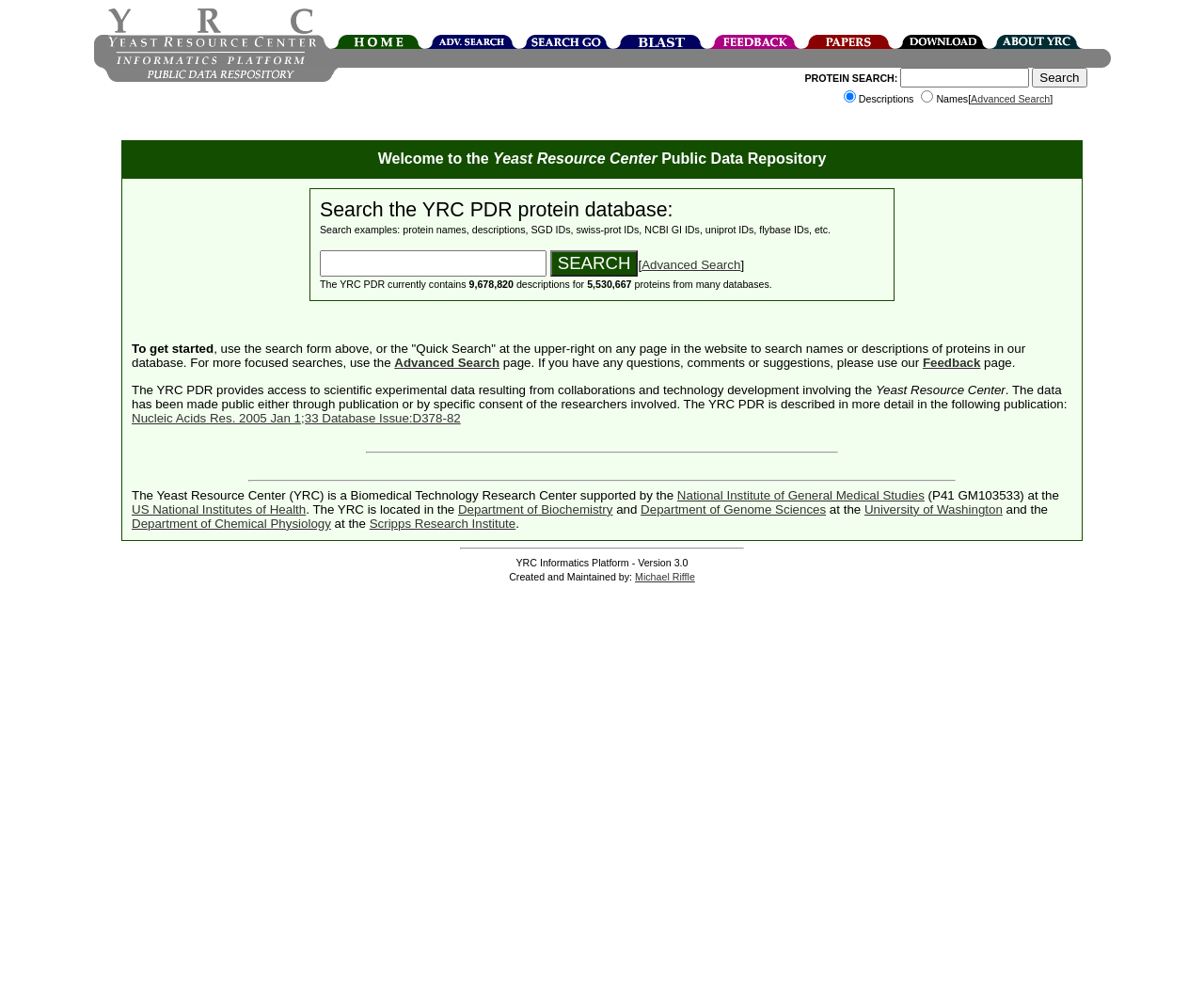How many proteins are in the YRC PDR database?
Please provide a comprehensive answer based on the details in the screenshot.

The answer can be found in the static text element that says 'The YRC PDR currently contains 9,678,820 descriptions for 5,530,667 proteins from many databases.'